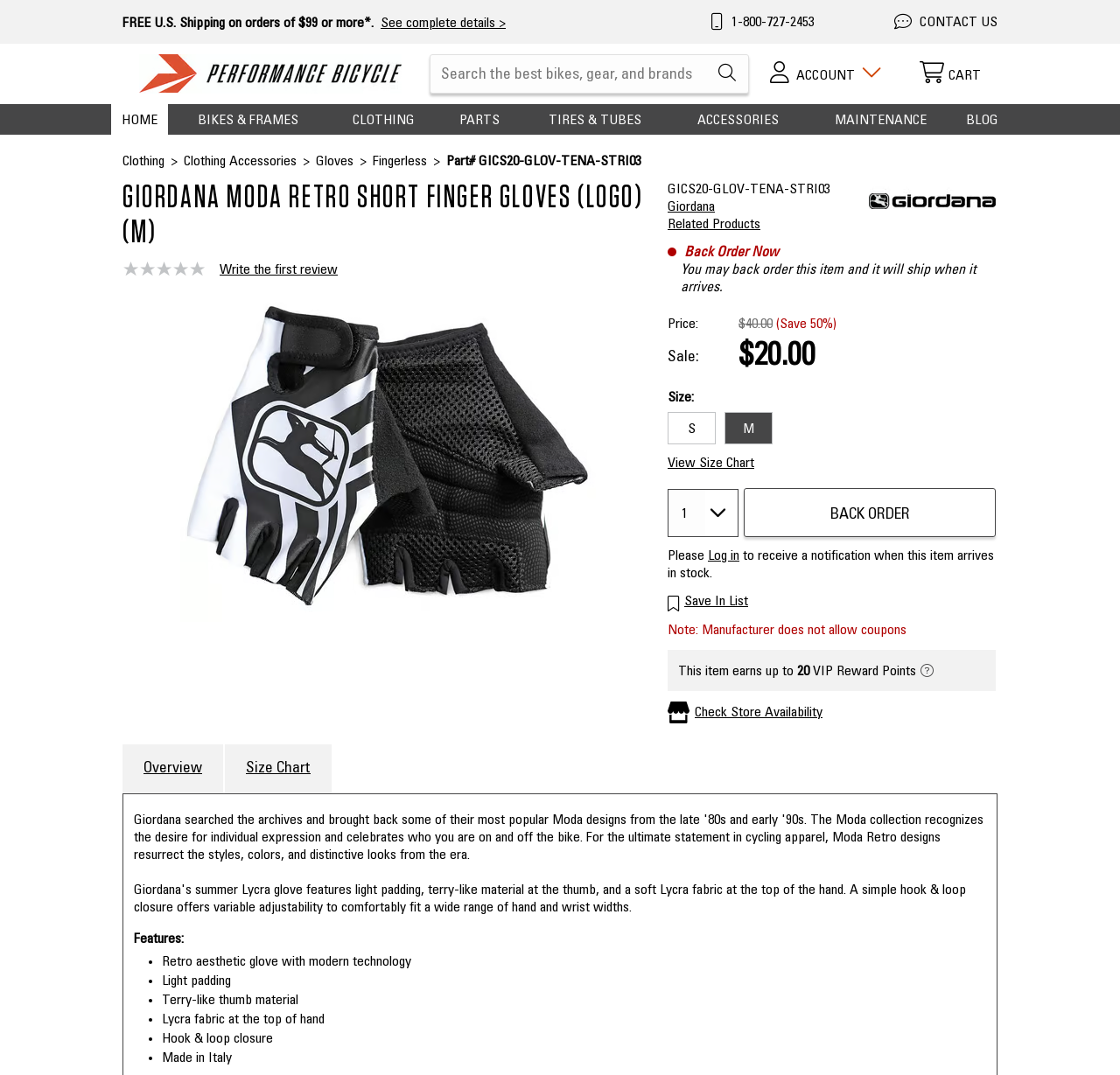What is the size of the gloves?
Answer the question in as much detail as possible.

I found the size of the gloves by looking at the list of sizes, where 'M' is selected as the current size.